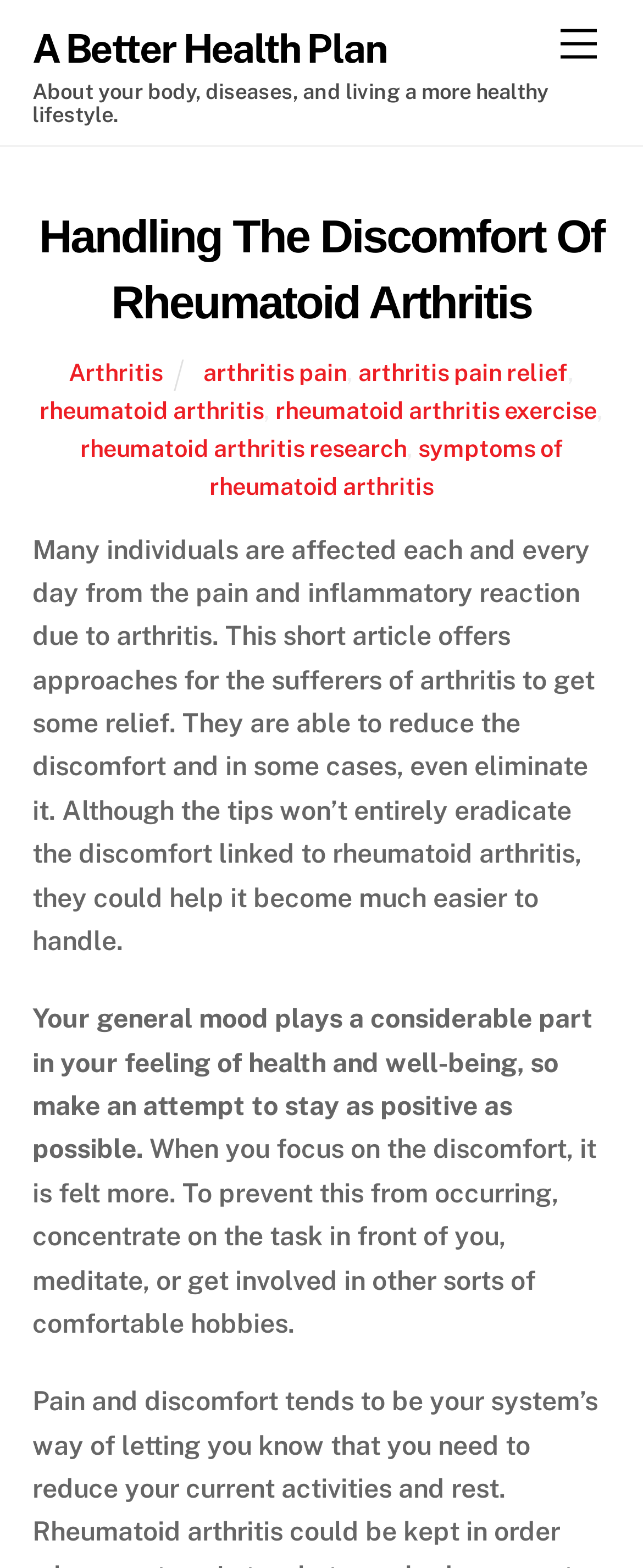Find the bounding box coordinates for the area you need to click to carry out the instruction: "Visit the 'A Better Health Plan' website". The coordinates should be four float numbers between 0 and 1, indicated as [left, top, right, bottom].

[0.05, 0.016, 0.601, 0.045]